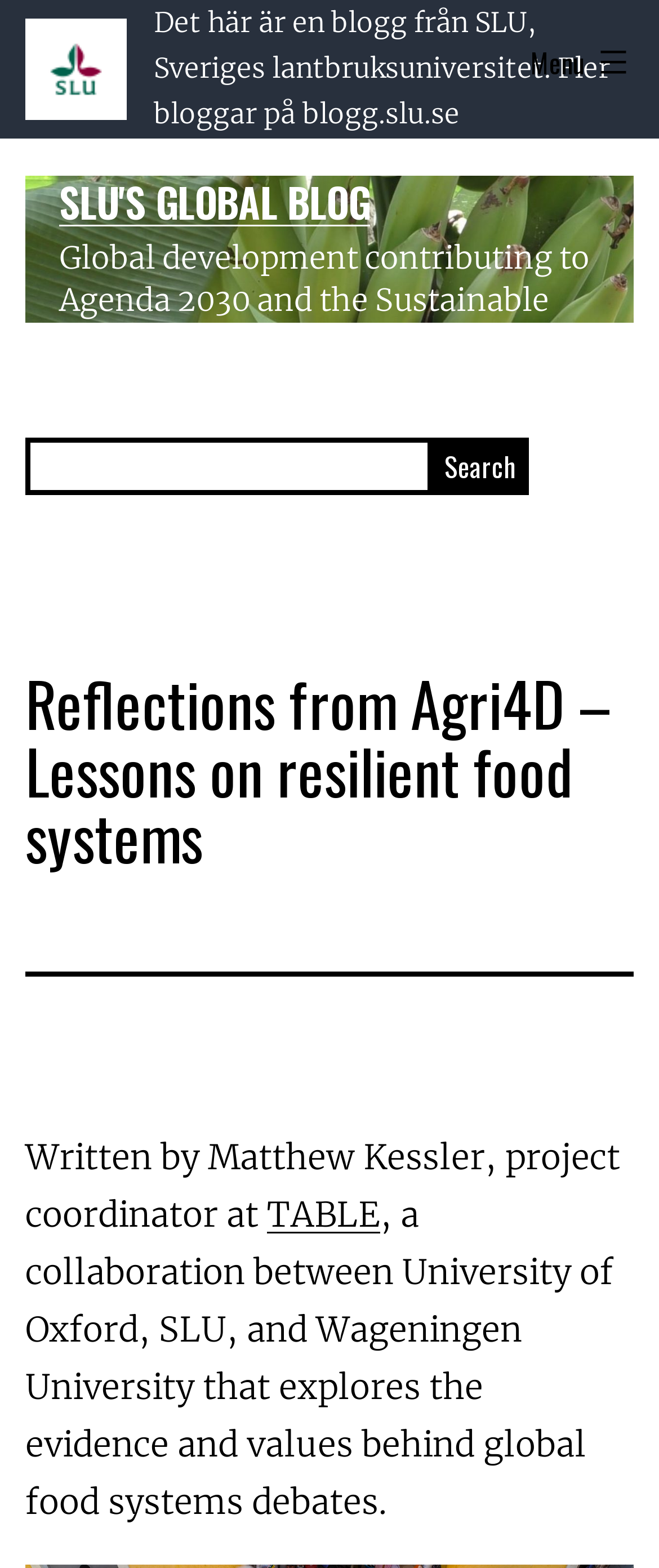What is the name of the project mentioned?
Please provide a detailed and thorough answer to the question.

The name of the project mentioned is Agri4D, as seen in the heading 'Reflections from Agri4D – Lessons on resilient food systems'.